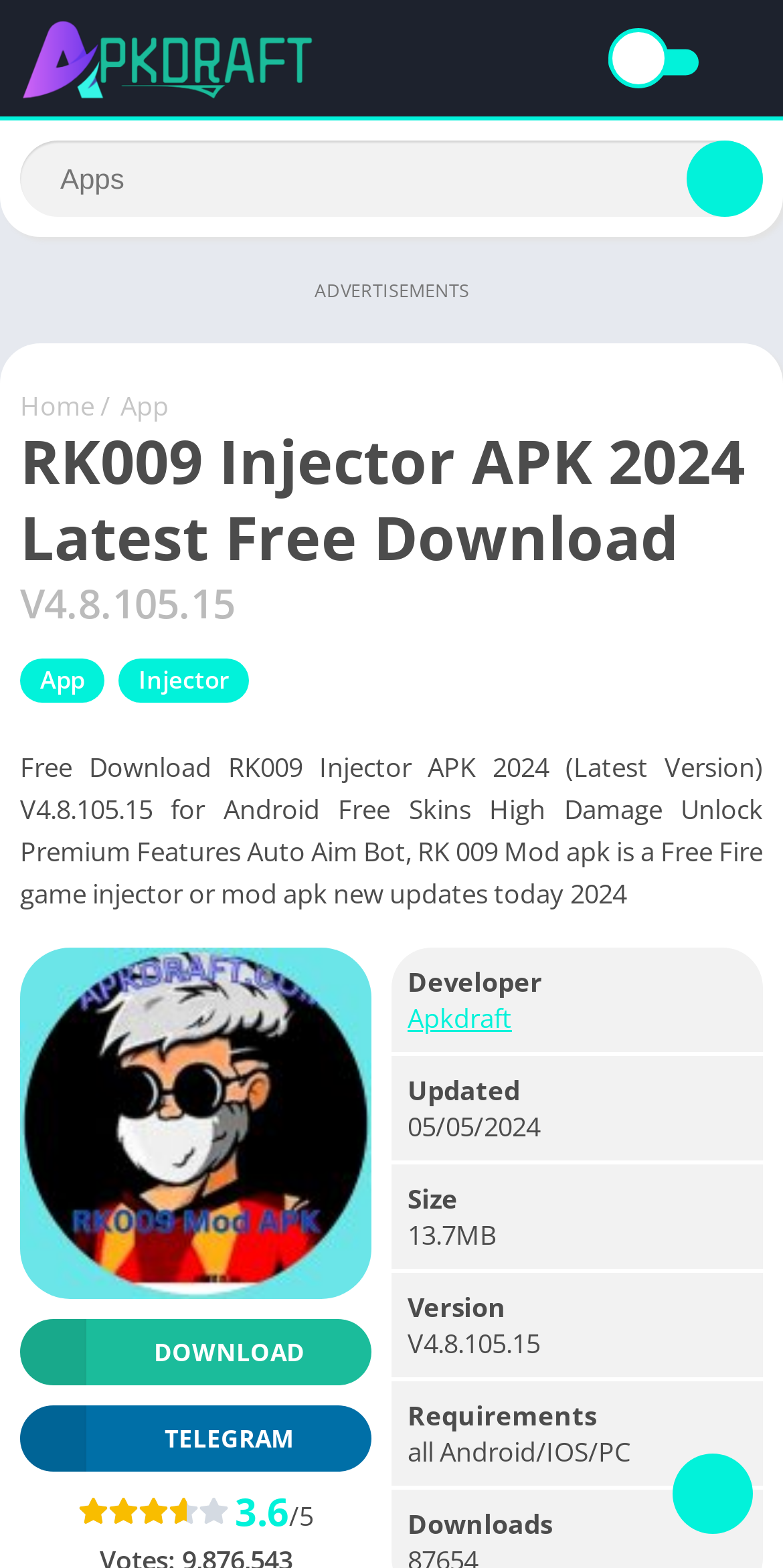Please predict the bounding box coordinates of the element's region where a click is necessary to complete the following instruction: "Click on the Apkdraft link". The coordinates should be represented by four float numbers between 0 and 1, i.e., [left, top, right, bottom].

[0.521, 0.637, 0.654, 0.66]